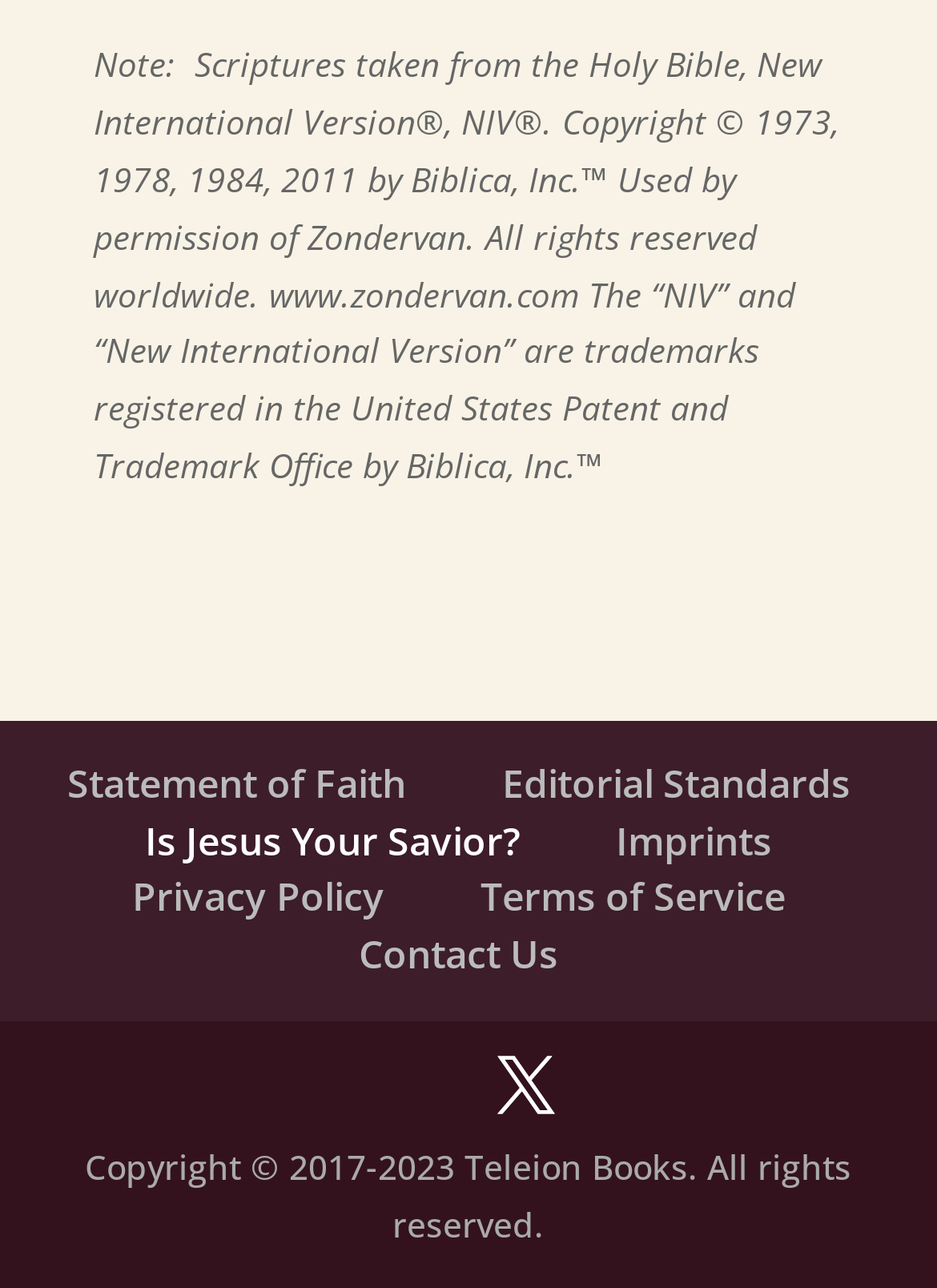Please analyze the image and provide a thorough answer to the question:
What is the purpose of the links at the bottom of the webpage?

The links at the bottom of the webpage, such as 'Statement of Faith', 'Editorial Standards', and 'Privacy Policy', suggest that they provide additional information about the website, its policies, and its beliefs.